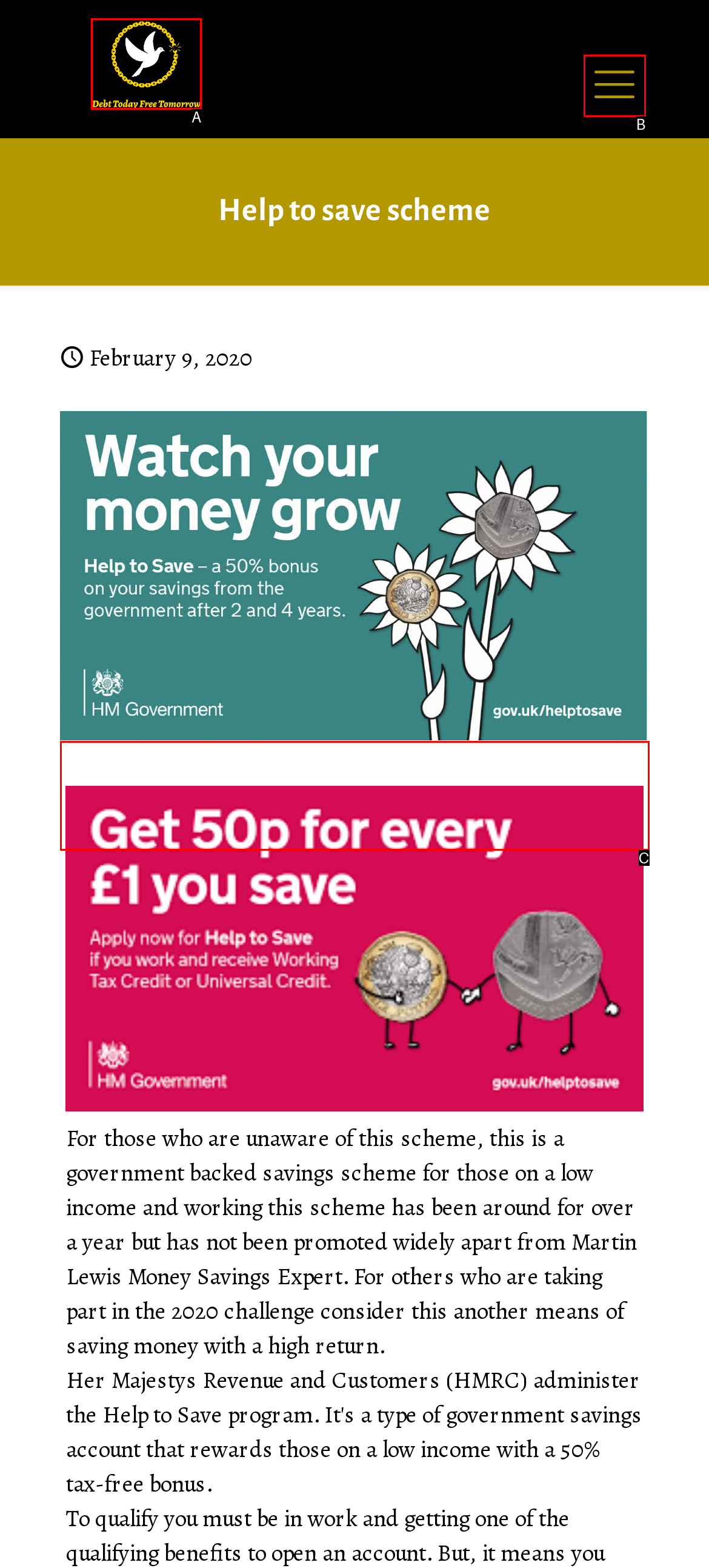Choose the option that best matches the element: aria-label="Advertisement" name="aswift_1" title="Advertisement"
Respond with the letter of the correct option.

None